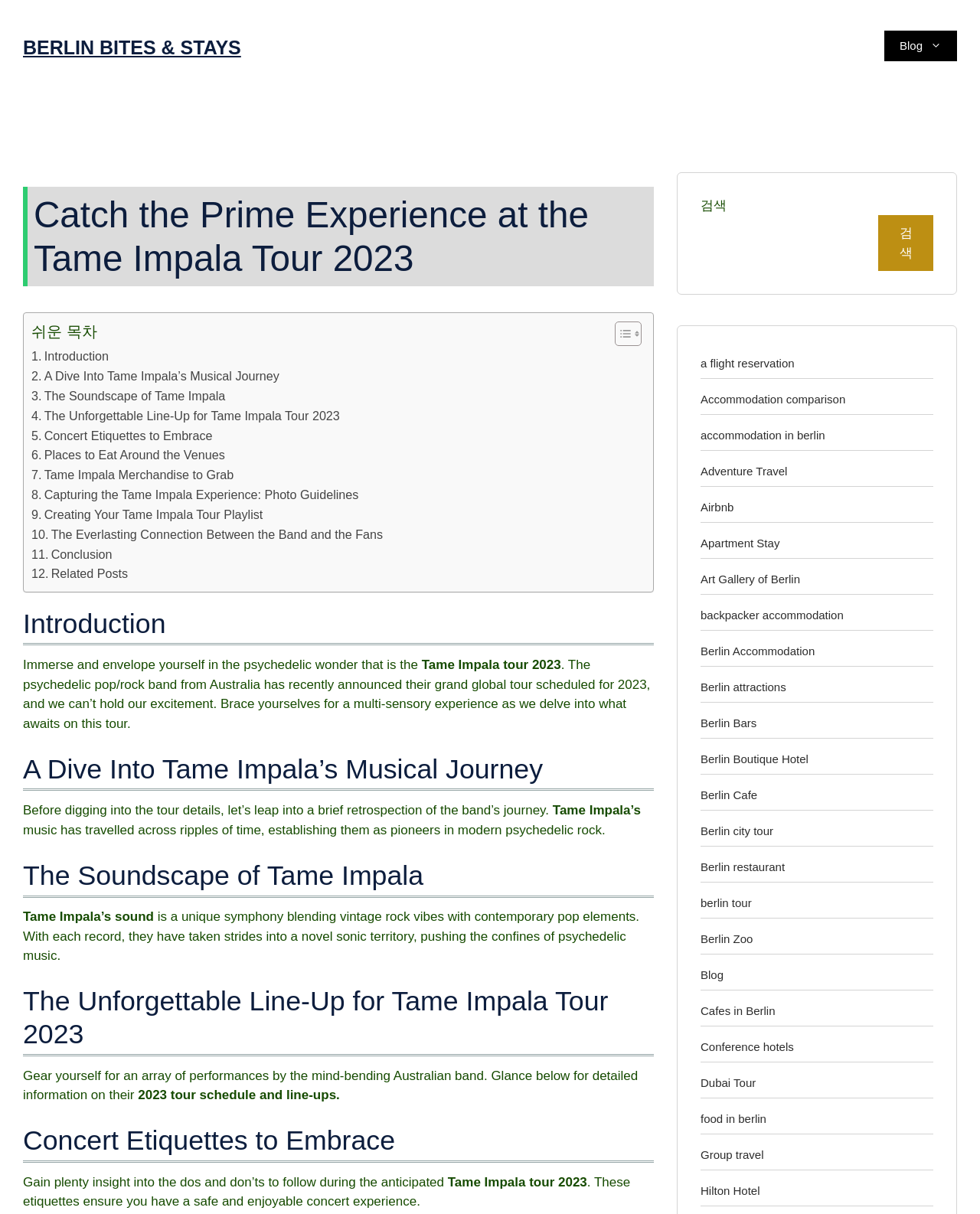Find the bounding box coordinates for the area that must be clicked to perform this action: "Click on the 'BERLIN BITES & STAYS' link".

[0.023, 0.031, 0.246, 0.048]